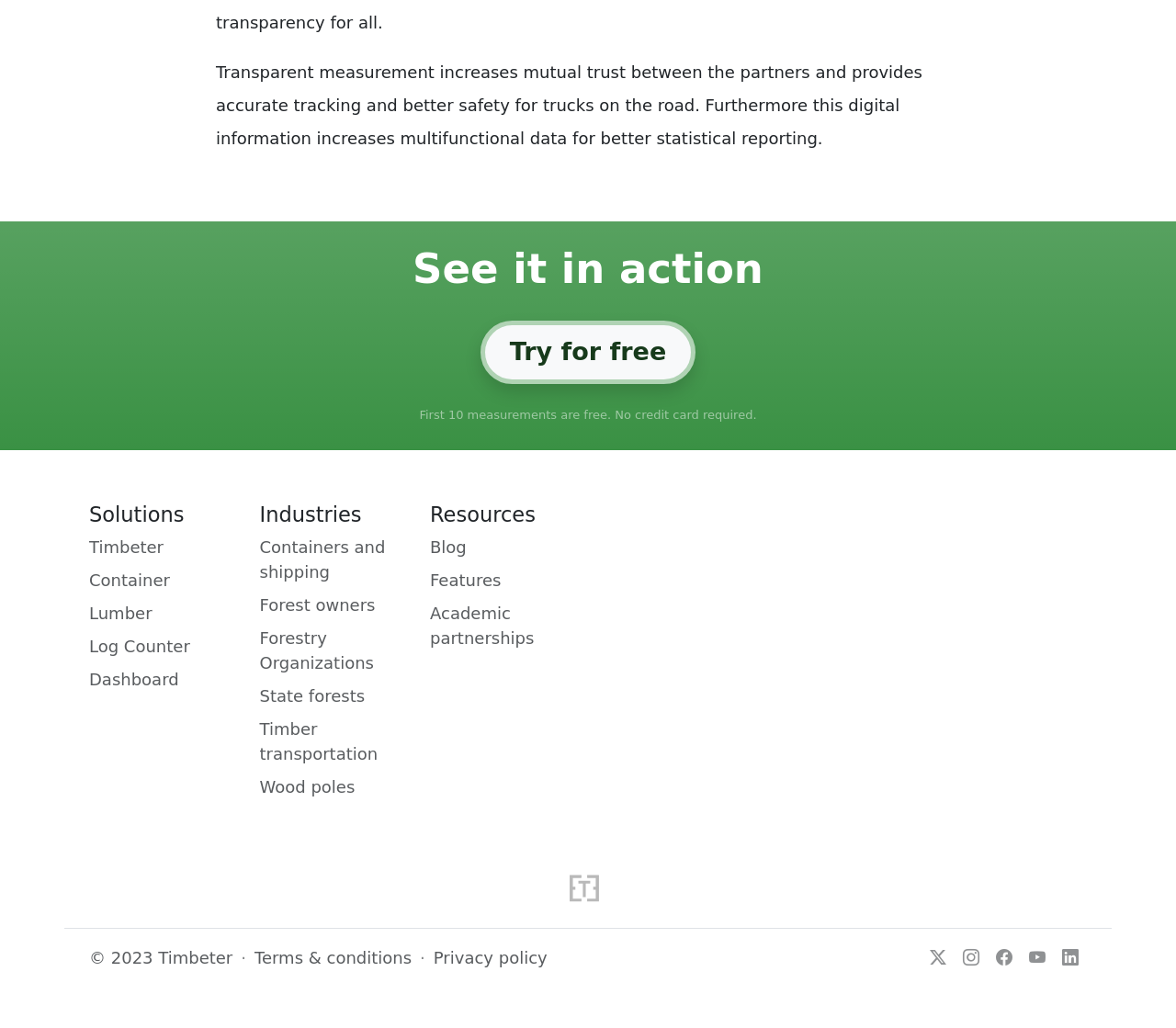Give a one-word or short-phrase answer to the following question: 
What is the main purpose of Timbeter?

Transparent measurement